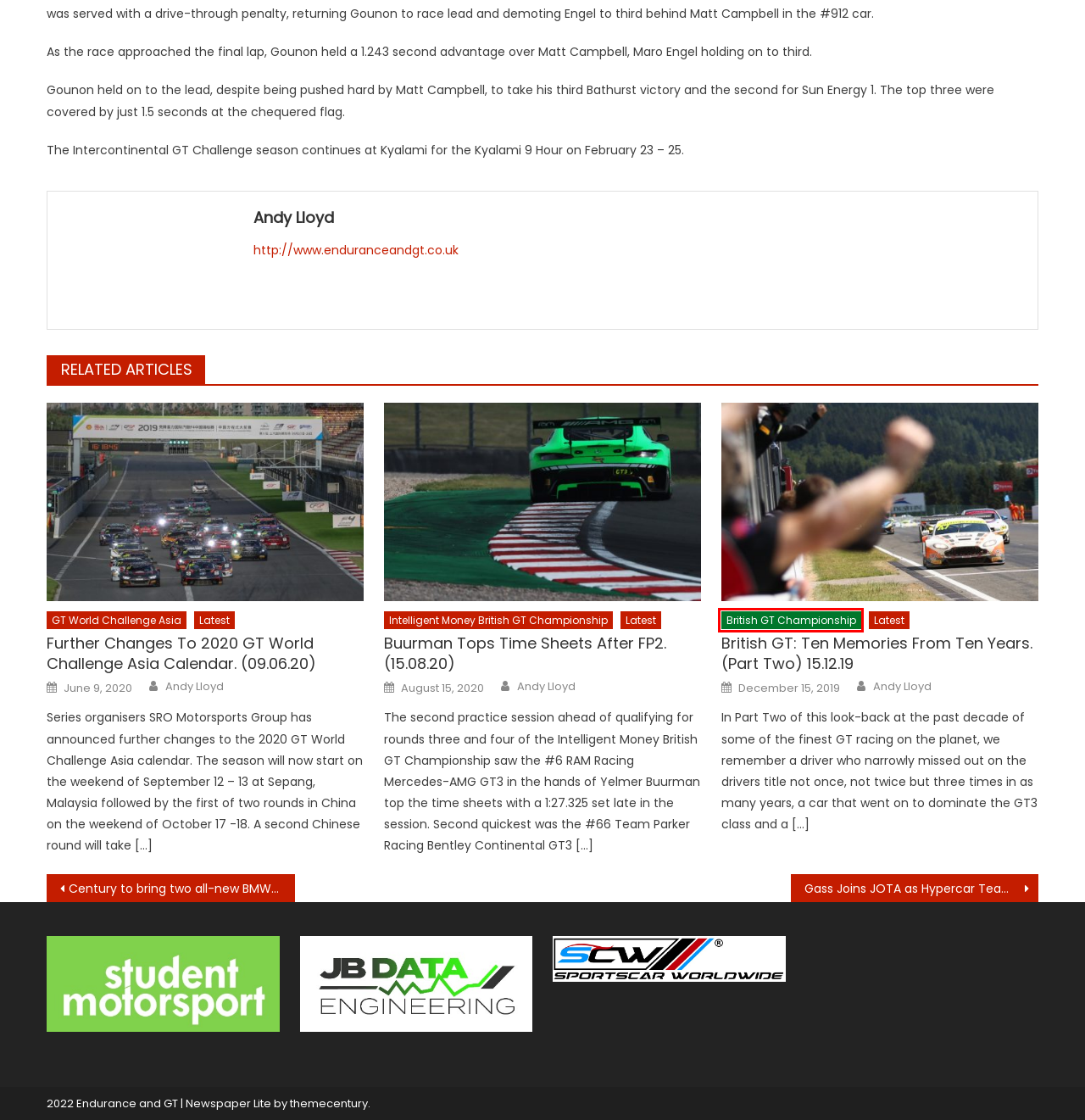Review the screenshot of a webpage containing a red bounding box around an element. Select the description that best matches the new webpage after clicking the highlighted element. The options are:
A. Further Changes To 2020 GT World Challenge Asia Calendar. (09.06.20) - Endurance and GT
B. Intelligent Money British GT Championship - Endurance and GT
C. Buurman Tops Time Sheets After FP2. (15.08.20) - Endurance and GT
D. Theme Century - Free and Premium WordPress Themes Marketplace
E. British GT Championship - Endurance and GT
F. Latest - Endurance and GT
G. British GT: Ten Memories From Ten Years. (Part Two) 15.12.19 - Endurance and GT
H. Century to bring two all-new BMW M4 GT4s to 2023 British GT Championship - Endurance and GT

E